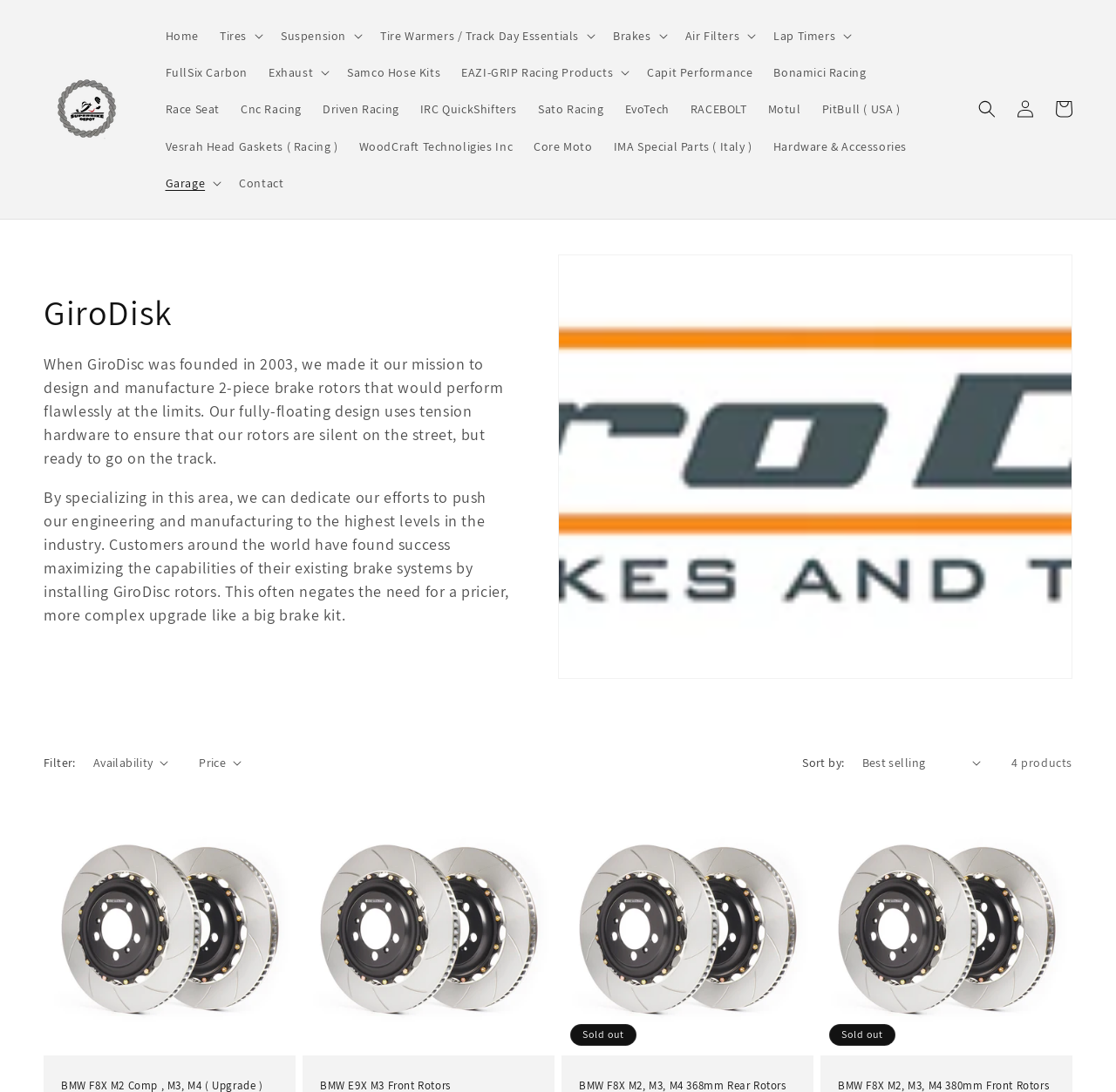Find the bounding box coordinates of the element's region that should be clicked in order to follow the given instruction: "Filter by availability". The coordinates should consist of four float numbers between 0 and 1, i.e., [left, top, right, bottom].

[0.083, 0.69, 0.151, 0.707]